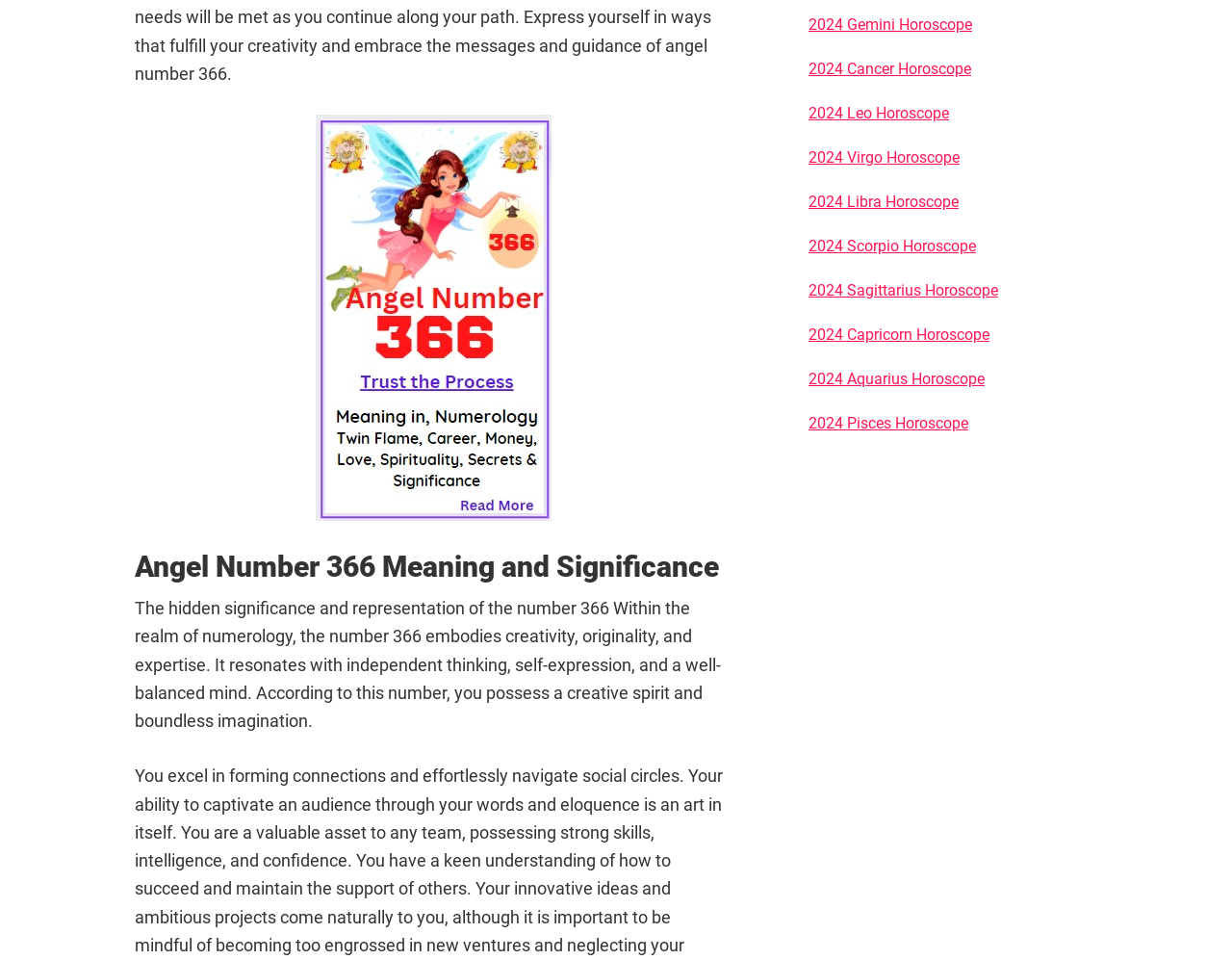Please identify the bounding box coordinates of the clickable area that will fulfill the following instruction: "Read about 'Angel Number 366 Meaning and Significance'". The coordinates should be in the format of four float numbers between 0 and 1, i.e., [left, top, right, bottom].

[0.109, 0.573, 0.594, 0.609]